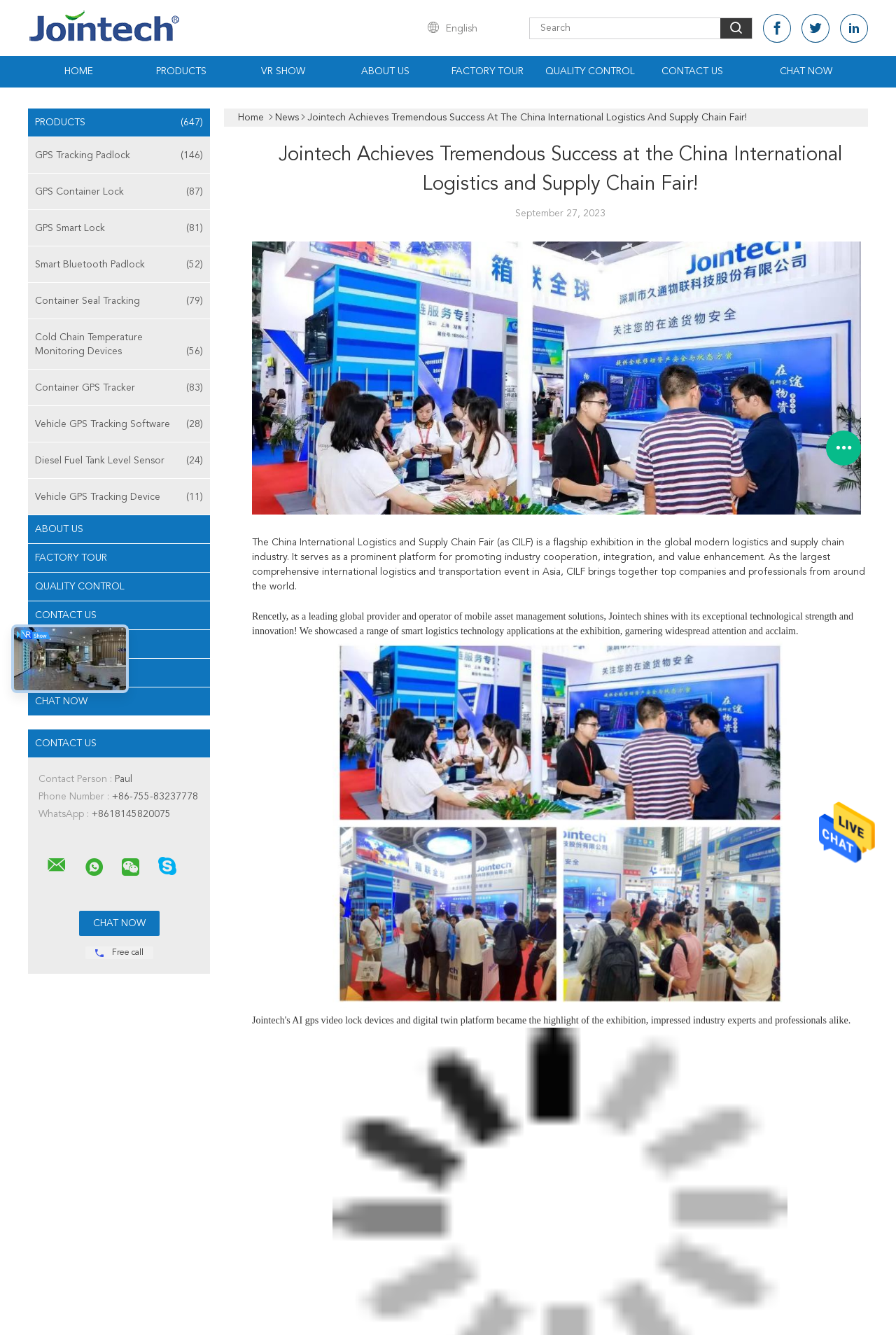What is the company name?
Carefully analyze the image and provide a detailed answer to the question.

I found the company name by looking at the top of the webpage, where it is prominently displayed as the title of the page.